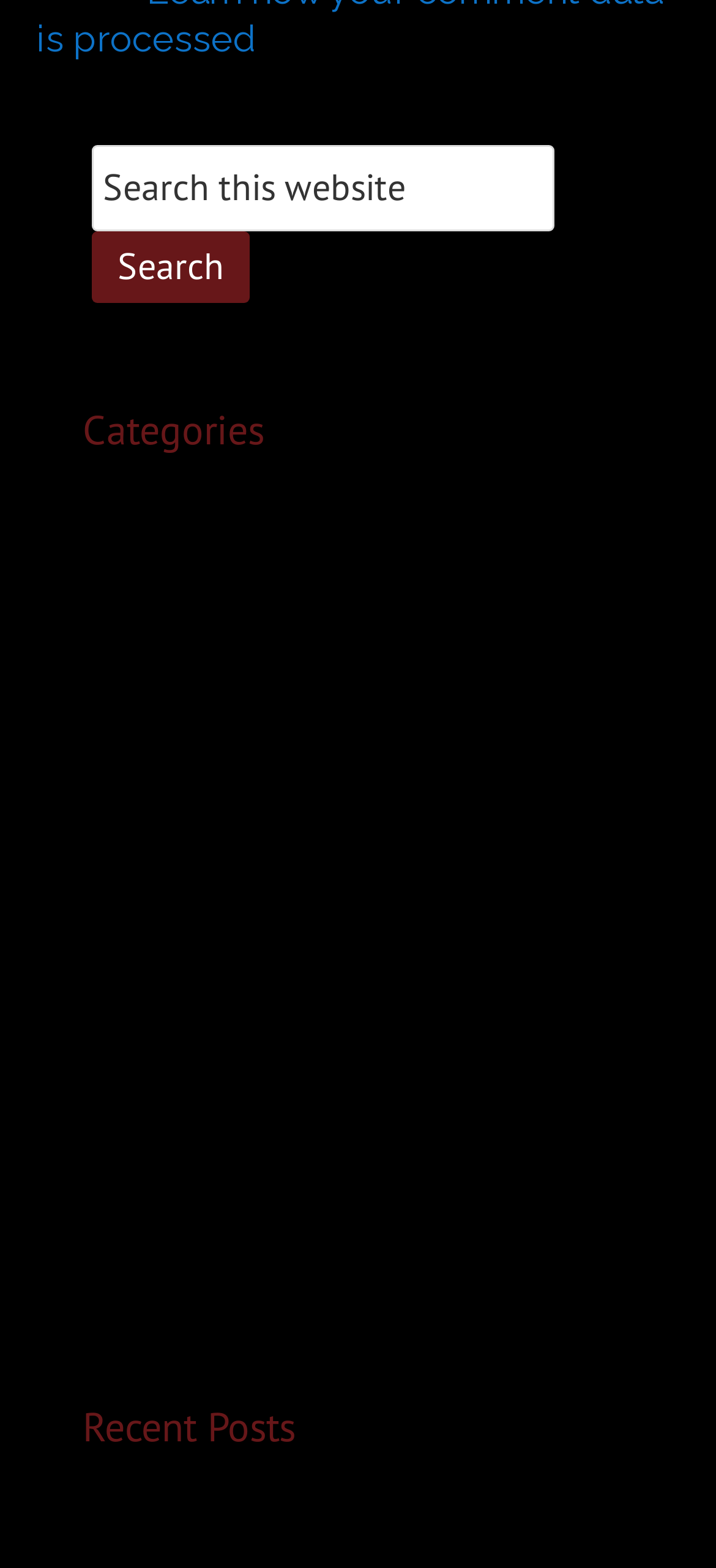Please identify the bounding box coordinates of where to click in order to follow the instruction: "View the post TELL ME MY NAME is out today!".

[0.128, 0.944, 0.828, 0.975]